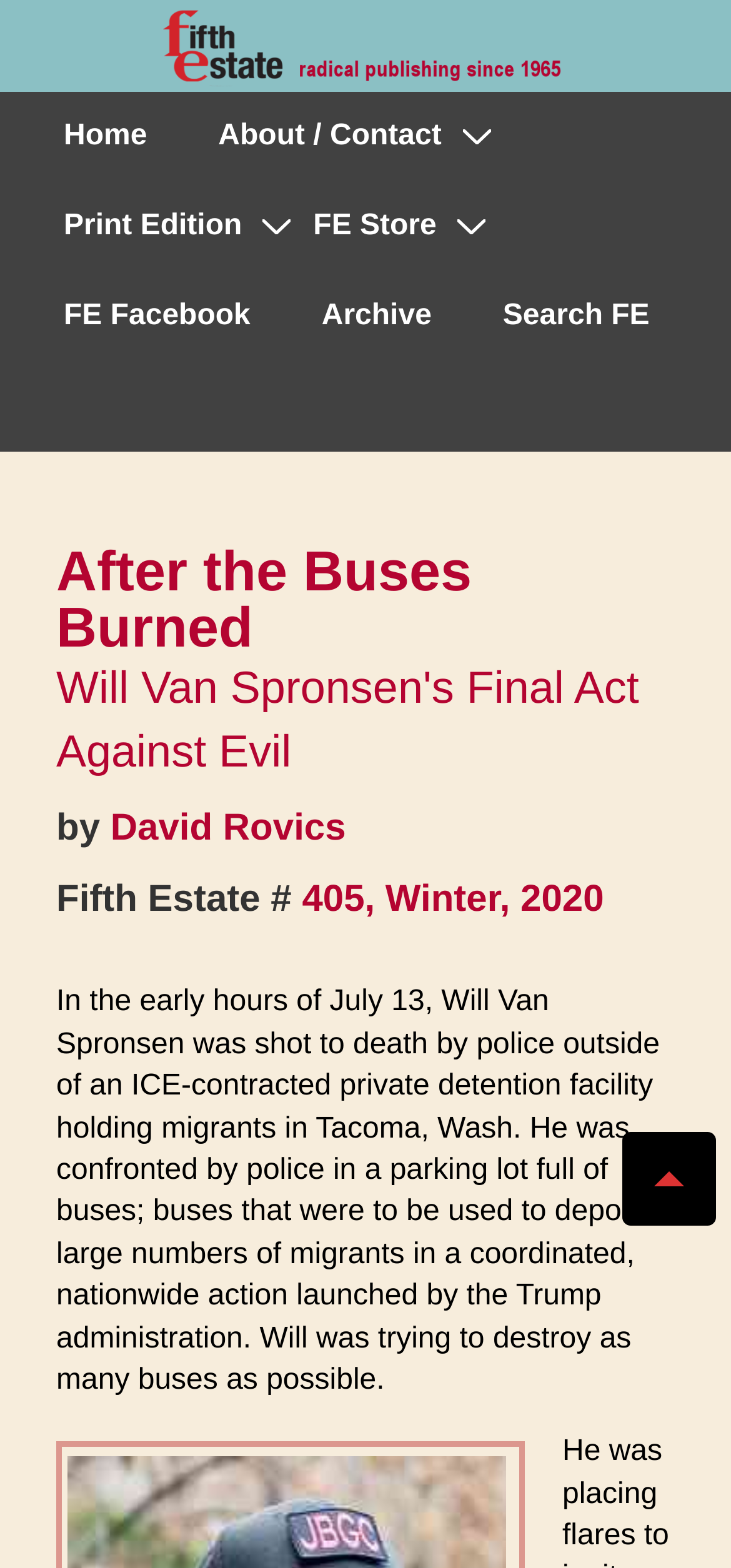What is the purpose of the 'Scroll to Top' button?
Kindly offer a comprehensive and detailed response to the question.

The 'Scroll to Top' button is located at the bottom right corner of the webpage, and its purpose is to allow users to quickly scroll back to the top of the webpage.